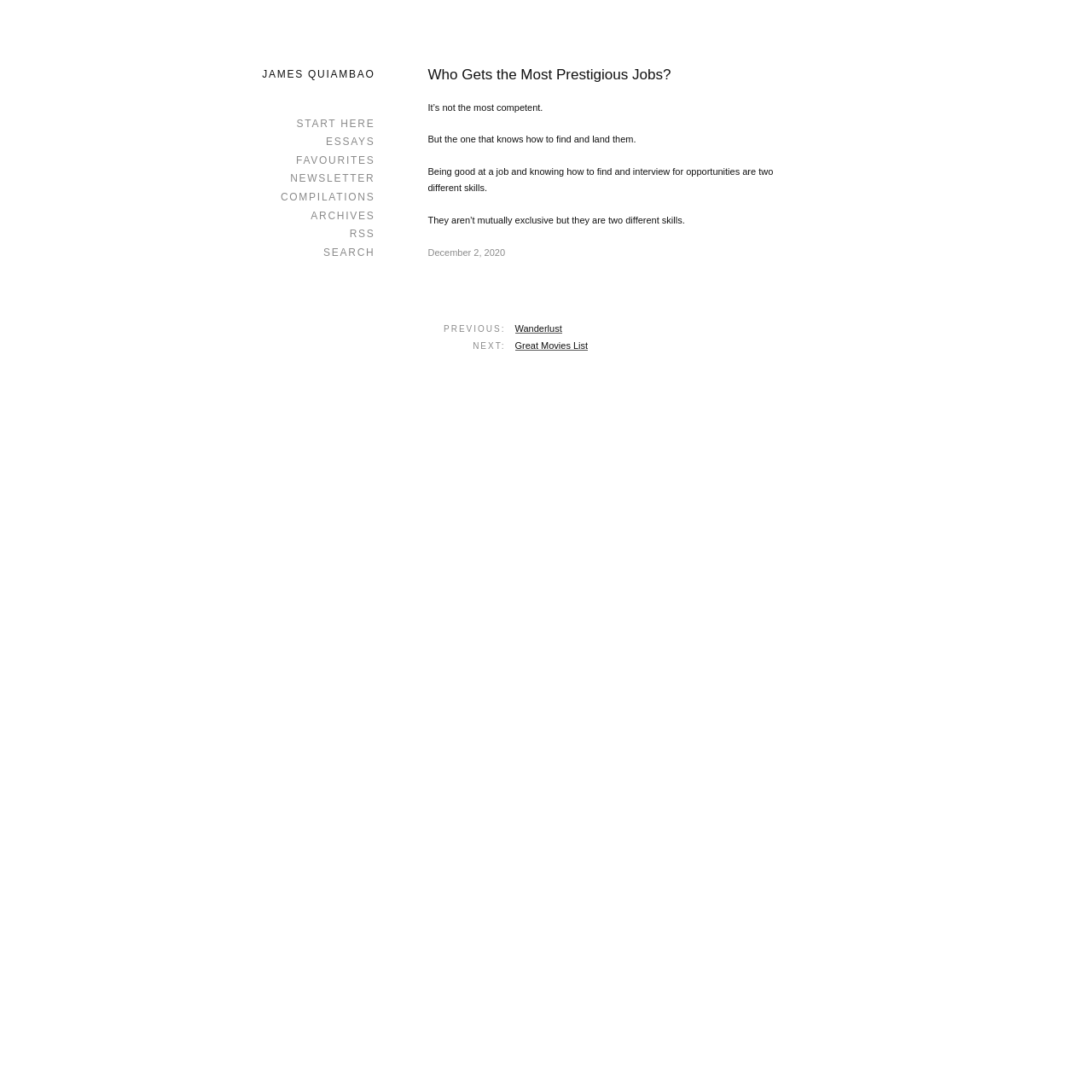Identify the bounding box for the described UI element: "December 2, 2020".

[0.392, 0.227, 0.462, 0.236]